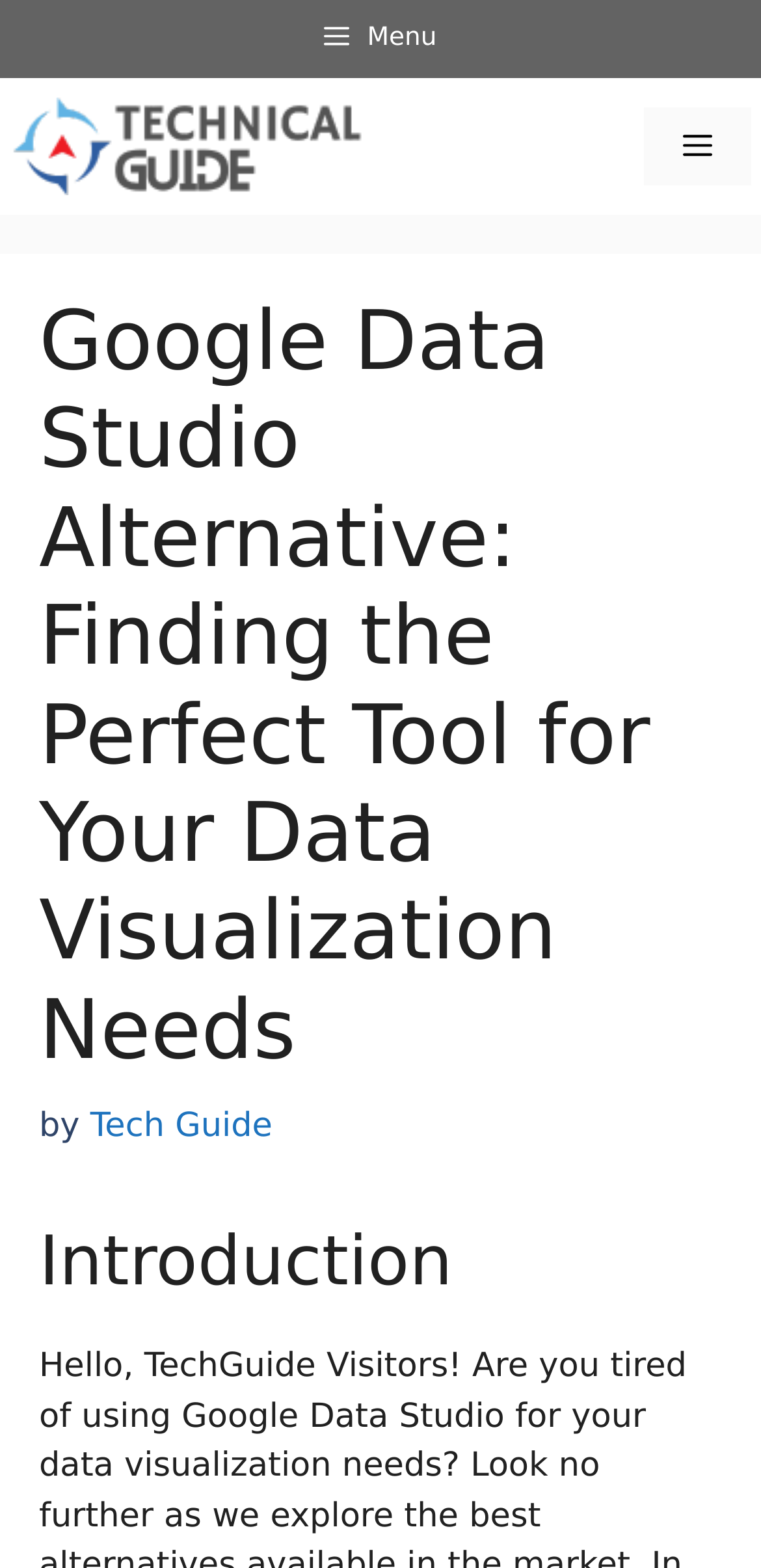Using the given description, provide the bounding box coordinates formatted as (top-left x, top-left y, bottom-right x, bottom-right y), with all values being floating point numbers between 0 and 1. Description: Menu

[0.0, 0.0, 1.0, 0.05]